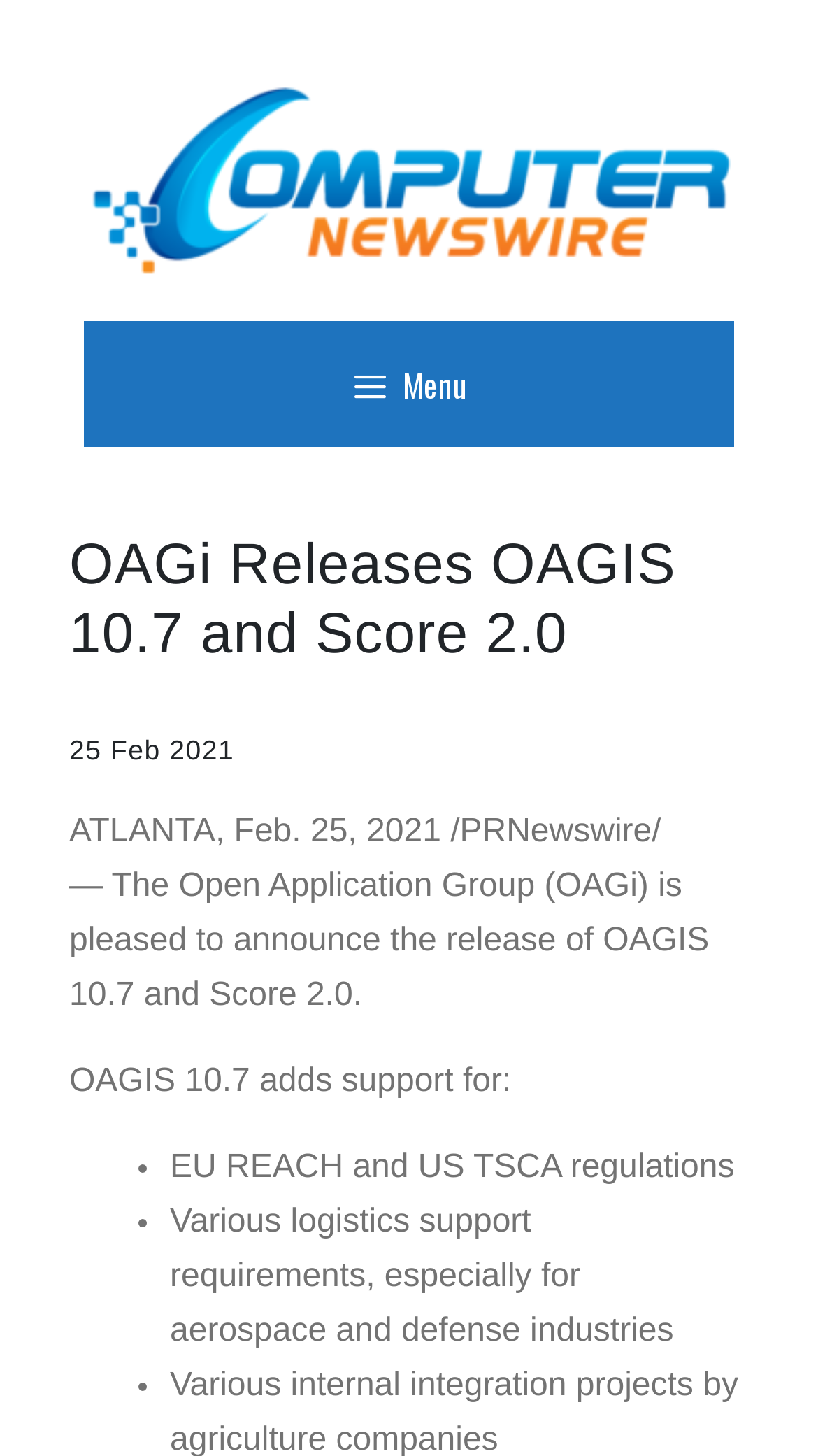Provide the bounding box coordinates of the UI element that matches the description: "alt="Computer Newswire"".

[0.103, 0.112, 0.897, 0.137]